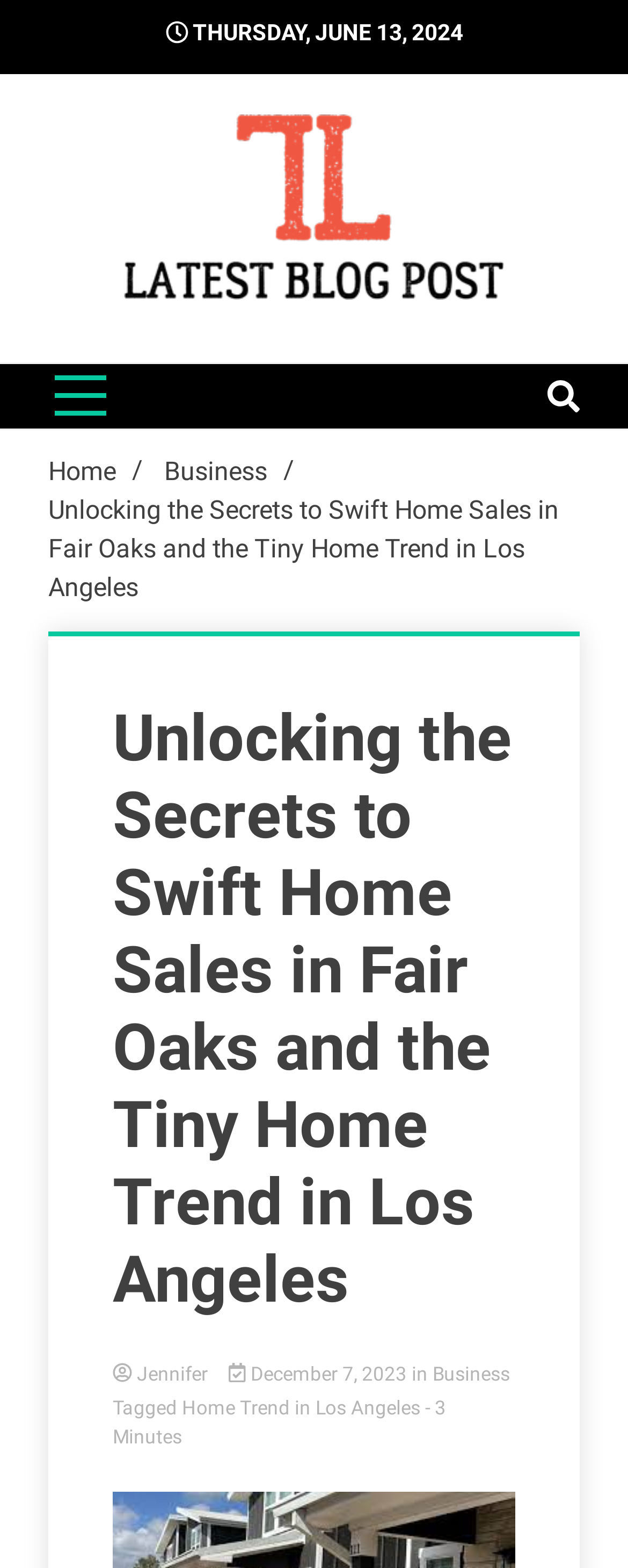Identify the bounding box for the element characterized by the following description: "Home".

None